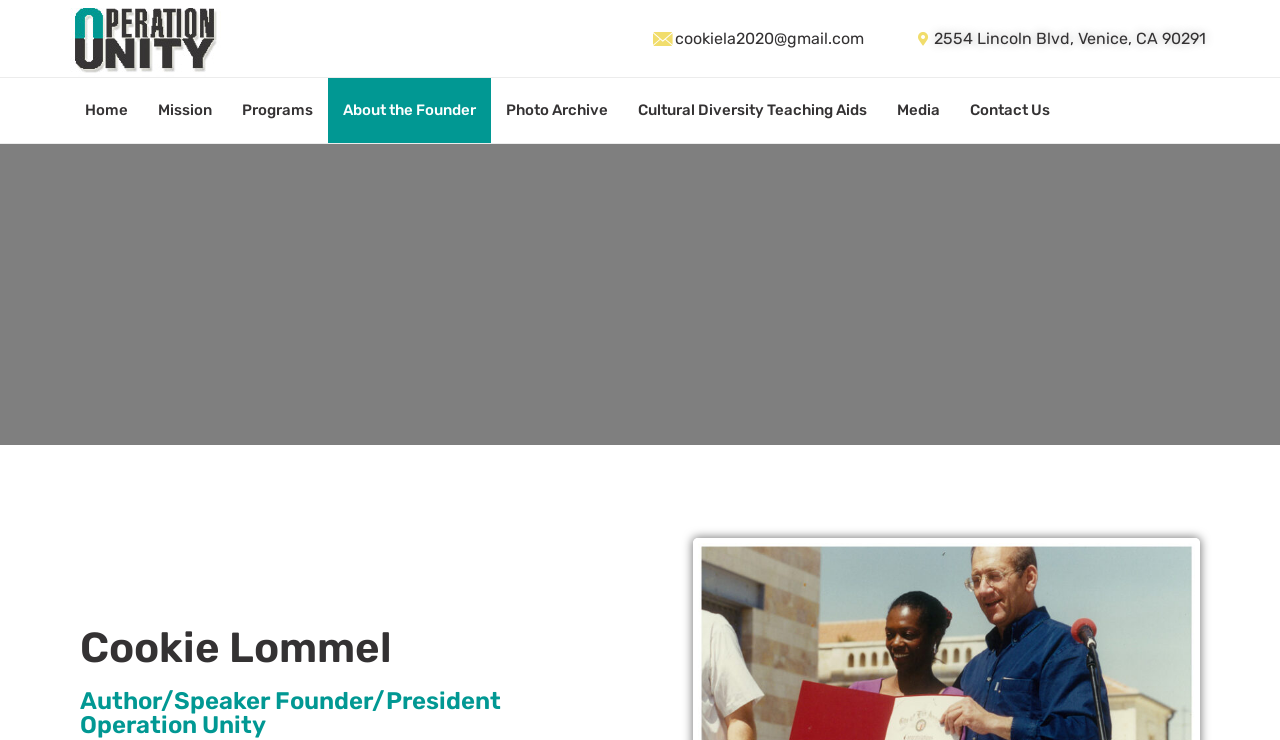What is the address of Operation Unity?
Look at the screenshot and give a one-word or phrase answer.

2554 Lincoln Blvd, Venice, CA 90291